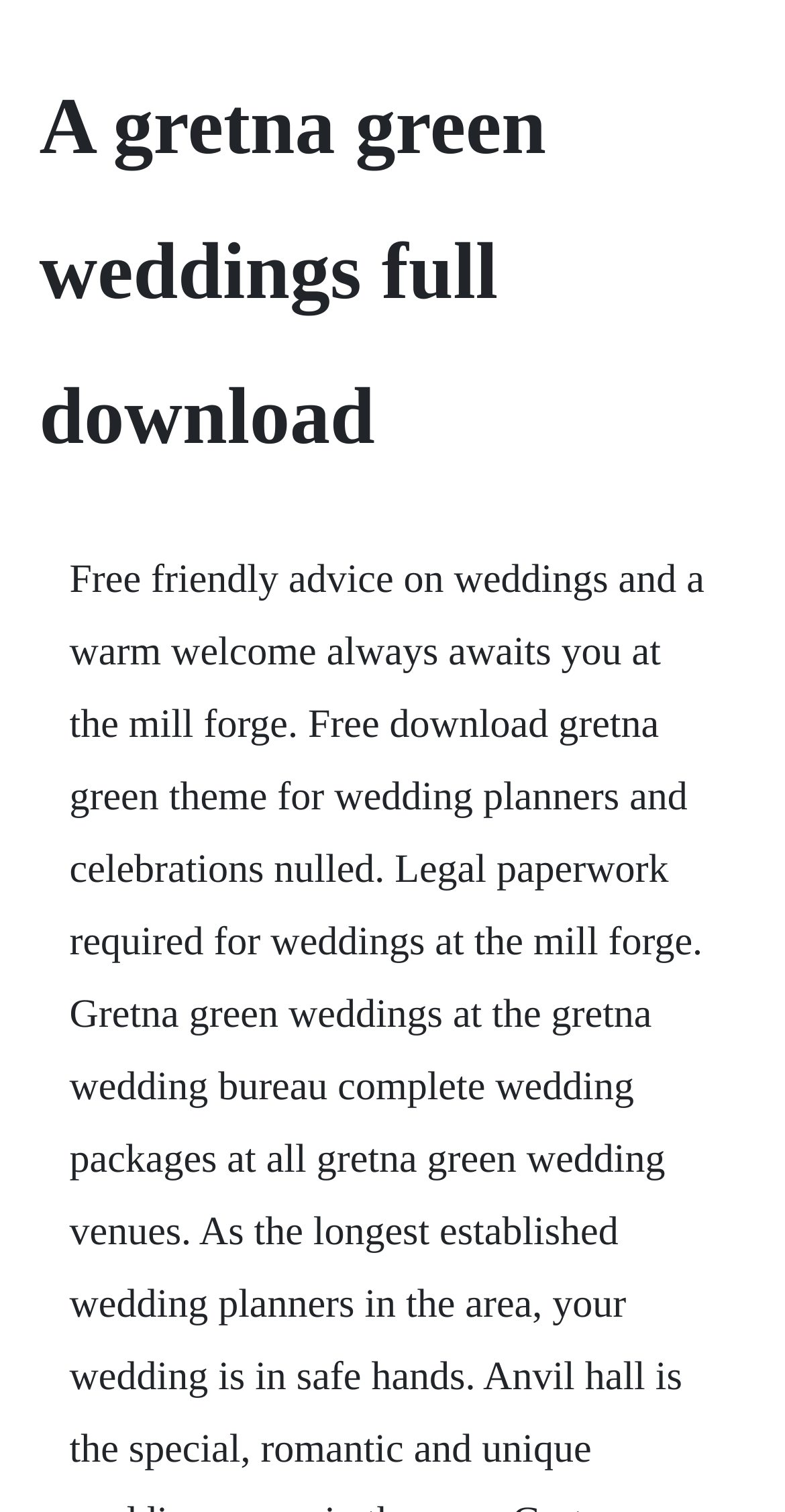What is the principal heading displayed on the webpage?

A gretna green weddings full download